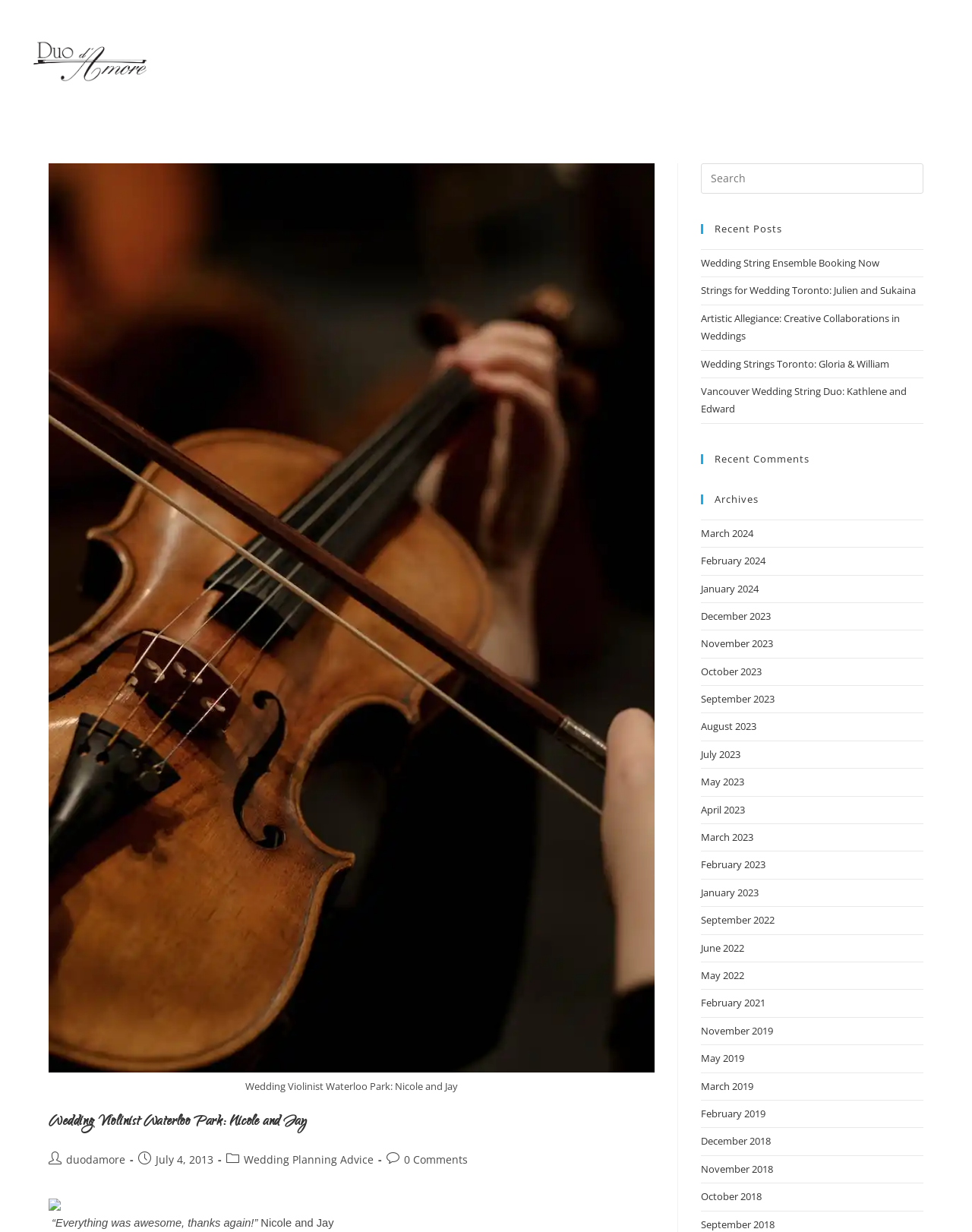Determine the bounding box coordinates of the element's region needed to click to follow the instruction: "Read Wedding String Ensemble Booking Now". Provide these coordinates as four float numbers between 0 and 1, formatted as [left, top, right, bottom].

[0.721, 0.208, 0.905, 0.219]